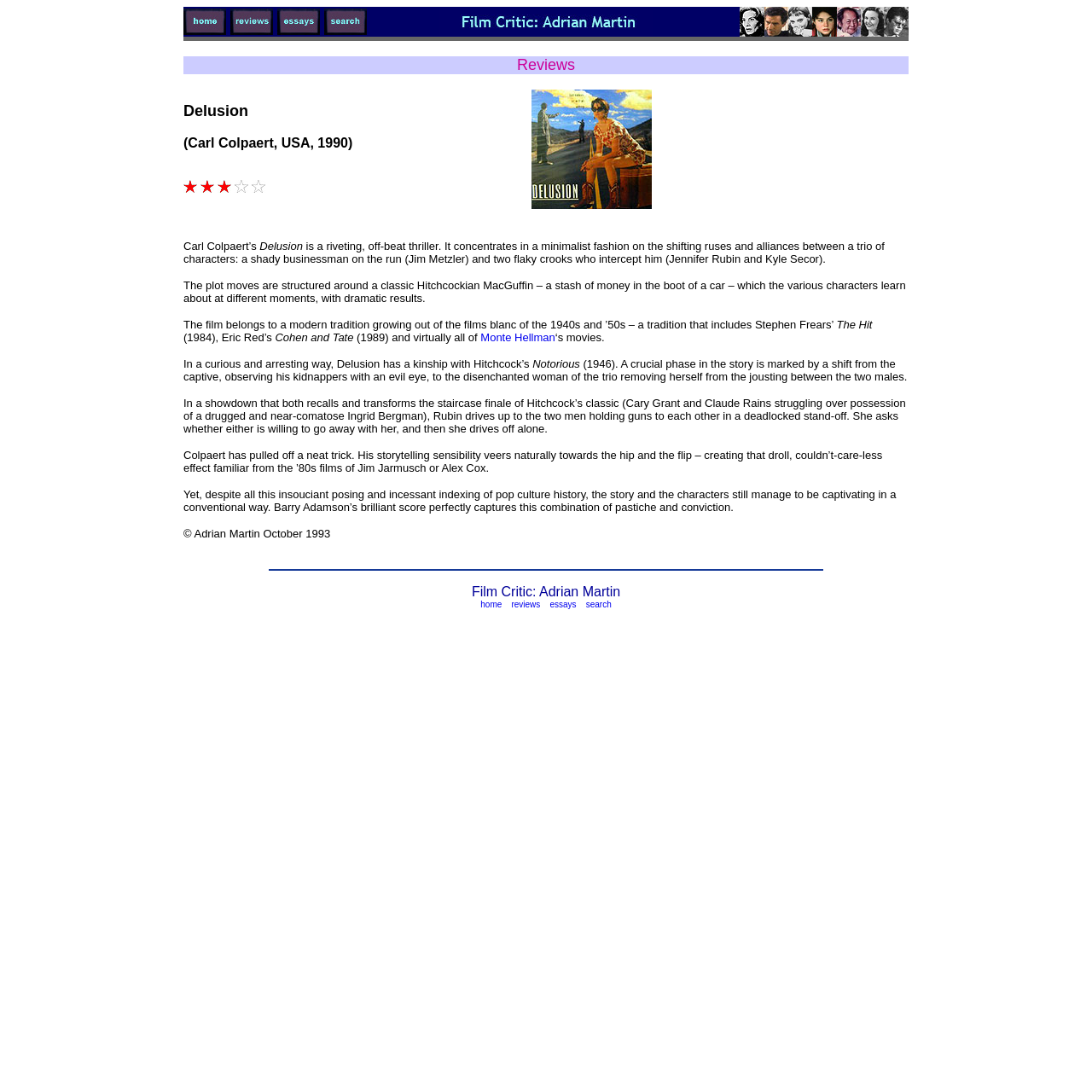Please find and report the bounding box coordinates of the element to click in order to perform the following action: "read film critic Adrian Martin's review". The coordinates should be expressed as four float numbers between 0 and 1, in the format [left, top, right, bottom].

[0.473, 0.052, 0.527, 0.067]